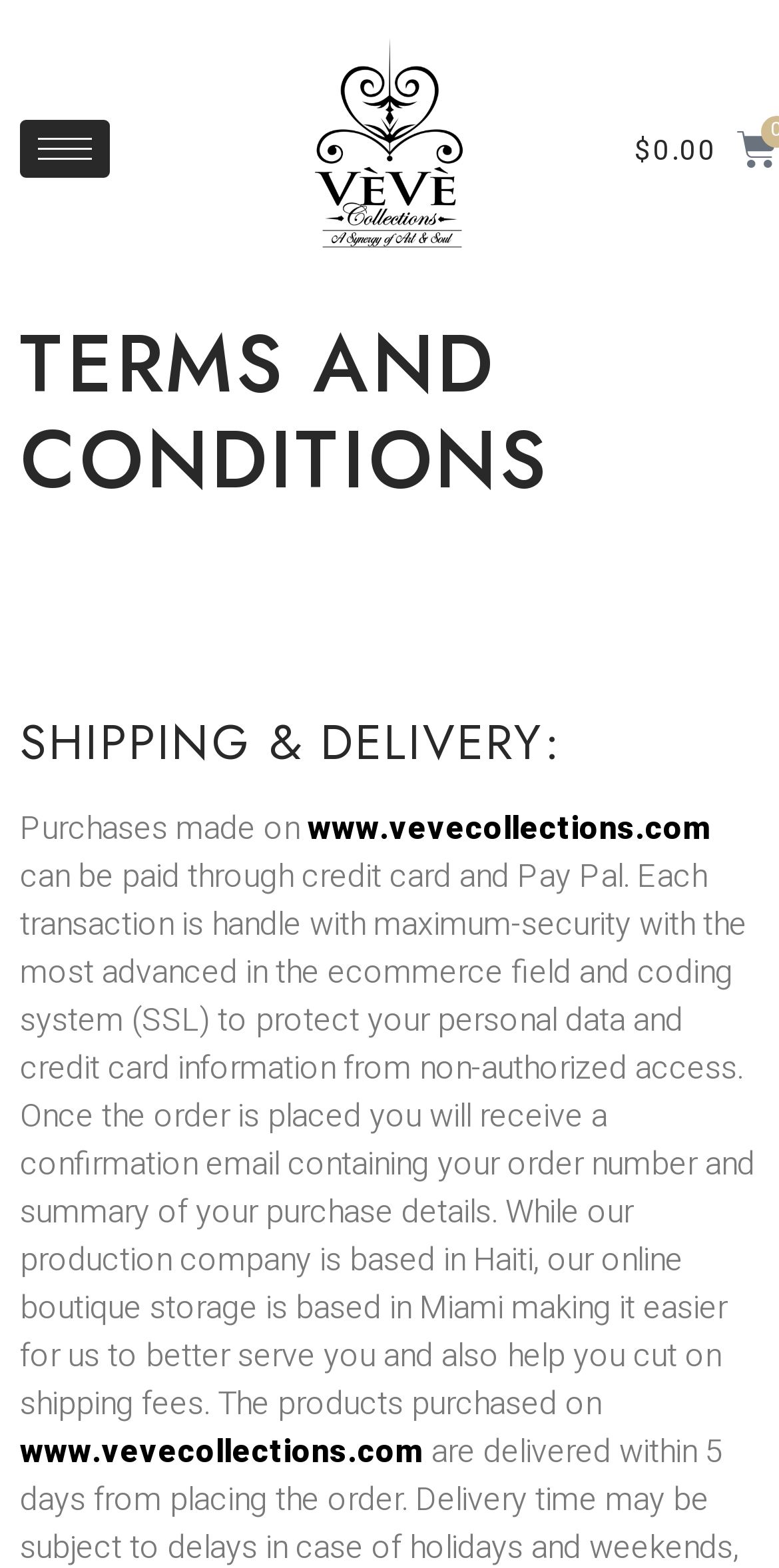Illustrate the webpage thoroughly, mentioning all important details.

The webpage is titled "Terms and Conditions - Vèvè Collections" and has a prominent header section at the top with the heading "TERMS AND CONDITIONS". 

On the top left corner, there is a button with a hamburger icon. 

Below the header section, there is a heading "SHIPPING & DELIVERY:" followed by a paragraph of text. The text explains that purchases made on www.vevecollections.com can be paid through credit card and Pay Pal, and that each transaction is handled with maximum security to protect personal data and credit card information. The text also mentions that once an order is placed, a confirmation email will be sent with the order number and purchase details. Additionally, it explains that the production company is based in Haiti, but the online boutique storage is based in Miami, which helps to better serve customers and reduce shipping fees. 

There are two links to www.vevecollections.com, one in the middle of the paragraph and another at the end.